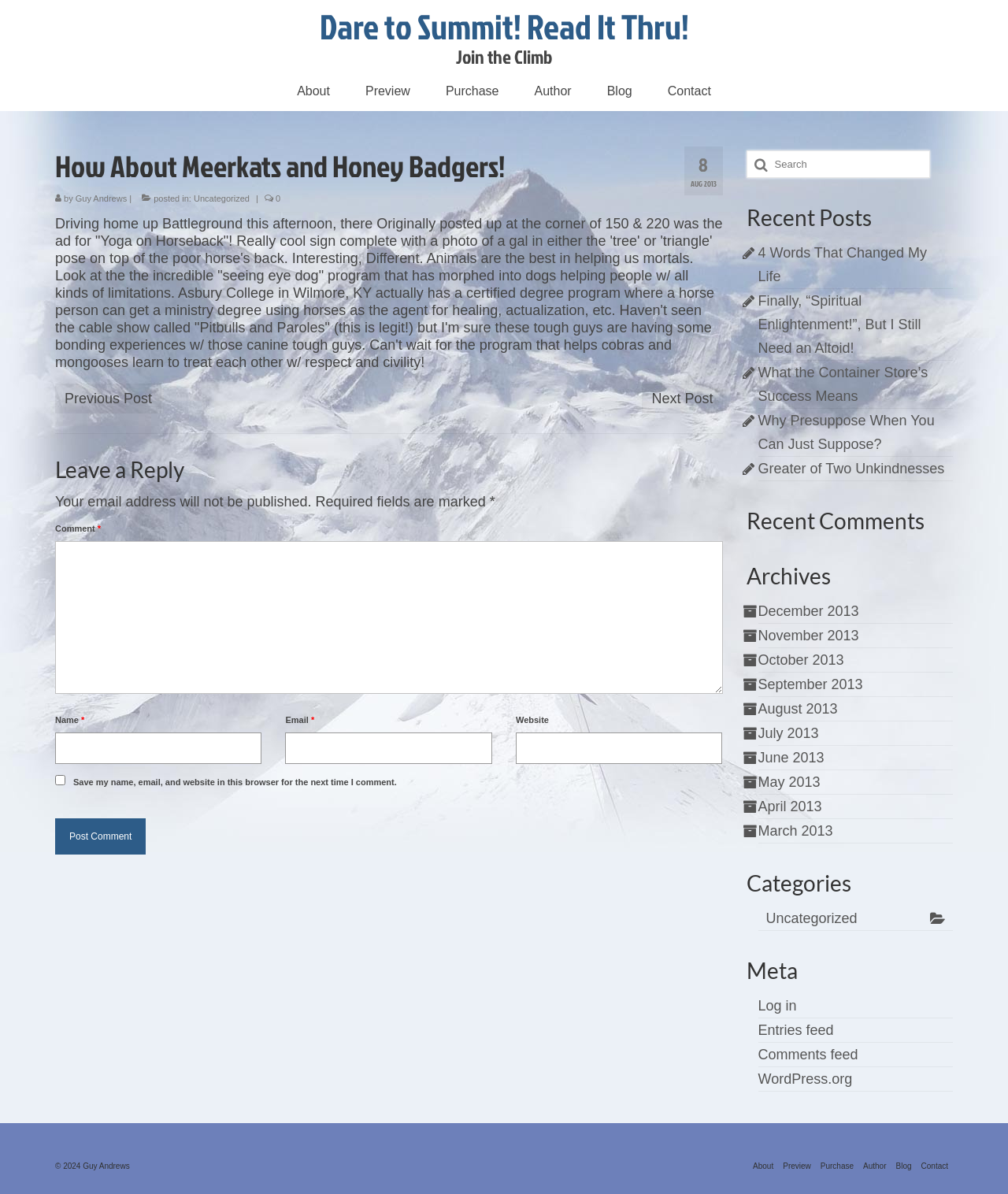Generate the text content of the main headline of the webpage.

How About Meerkats and Honey Badgers!